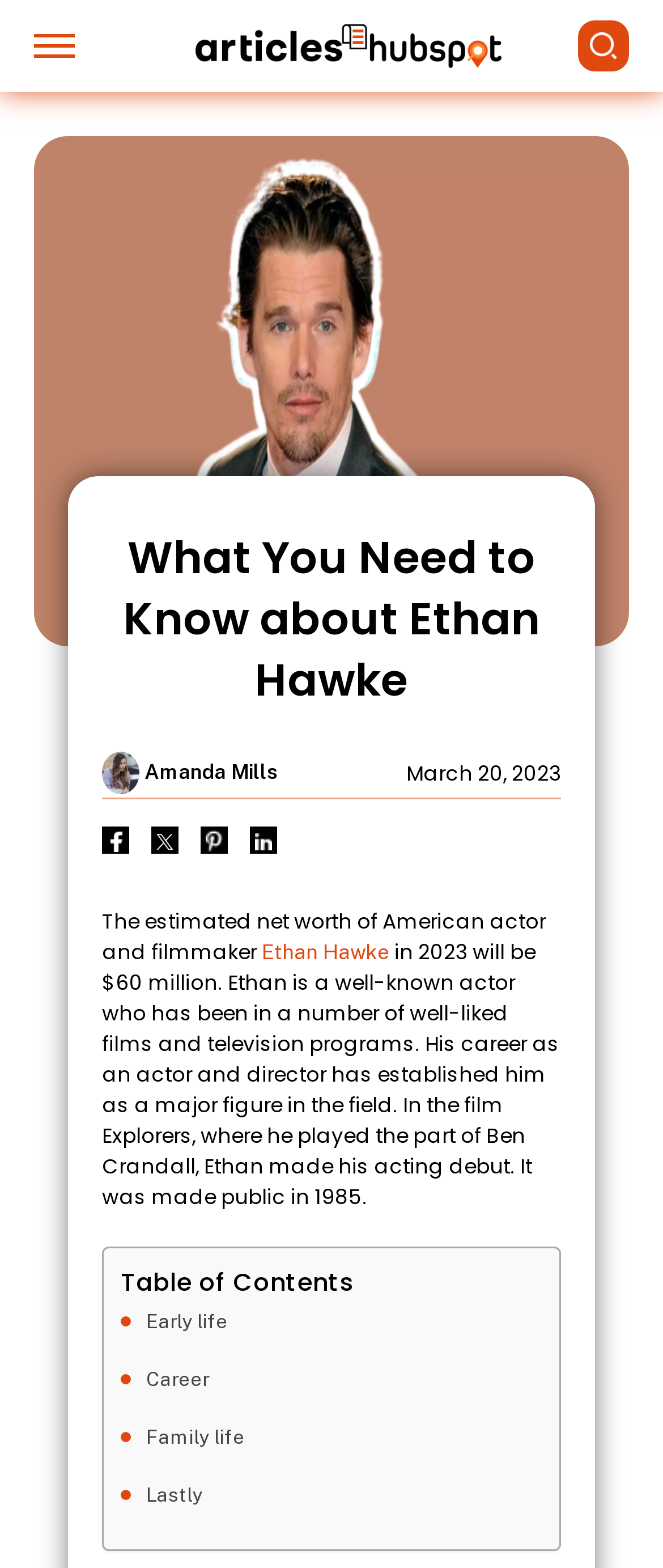Identify the bounding box coordinates for the element you need to click to achieve the following task: "View table of contents". The coordinates must be four float values ranging from 0 to 1, formatted as [left, top, right, bottom].

[0.182, 0.807, 0.792, 0.829]